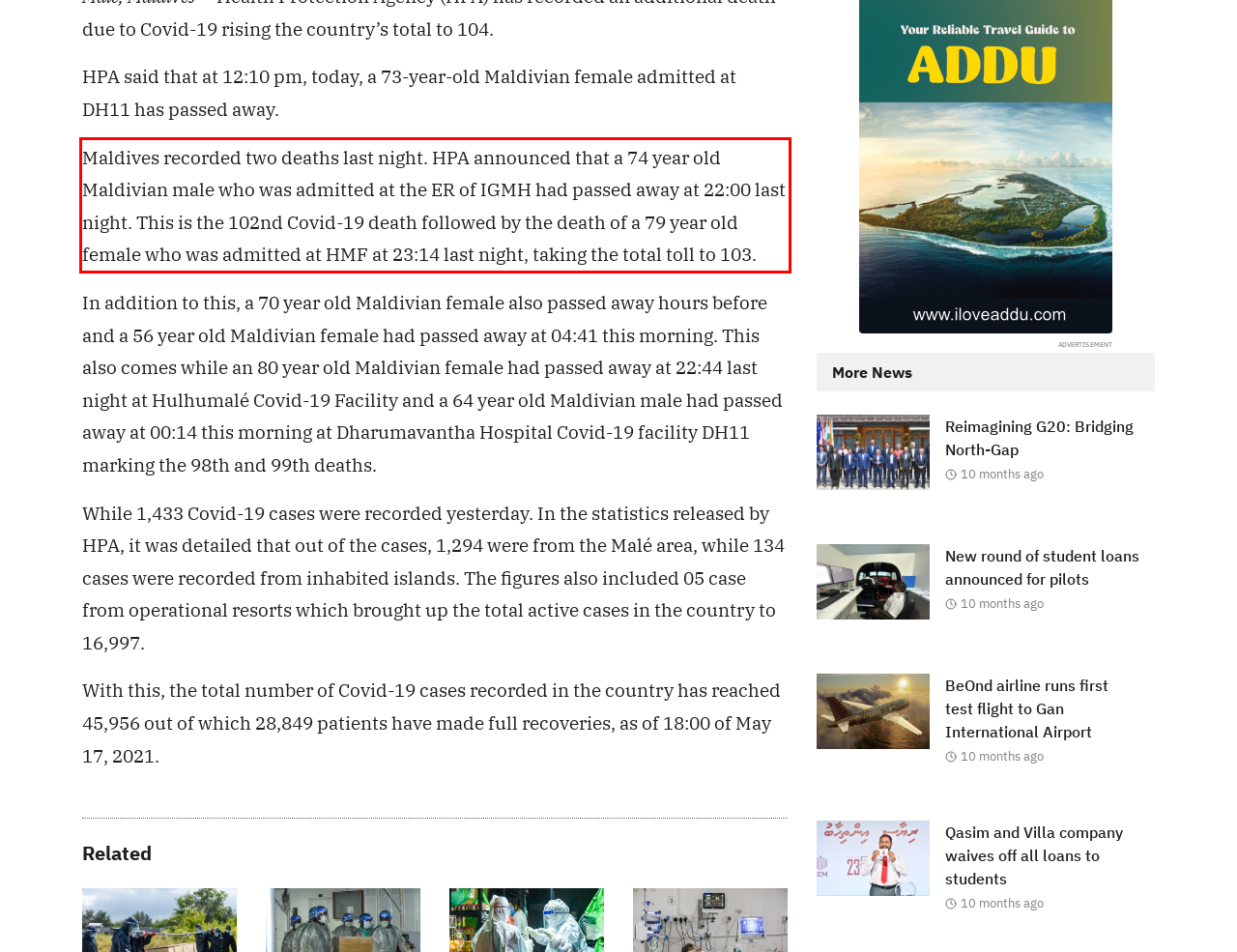Please use OCR to extract the text content from the red bounding box in the provided webpage screenshot.

Maldives recorded two deaths last night. HPA announced that a 74 year old Maldivian male who was admitted at the ER of IGMH had passed away at 22:00 last night. This is the 102nd Covid-19 death followed by the death of a 79 year old female who was admitted at HMF at 23:14 last night, taking the total toll to 103.